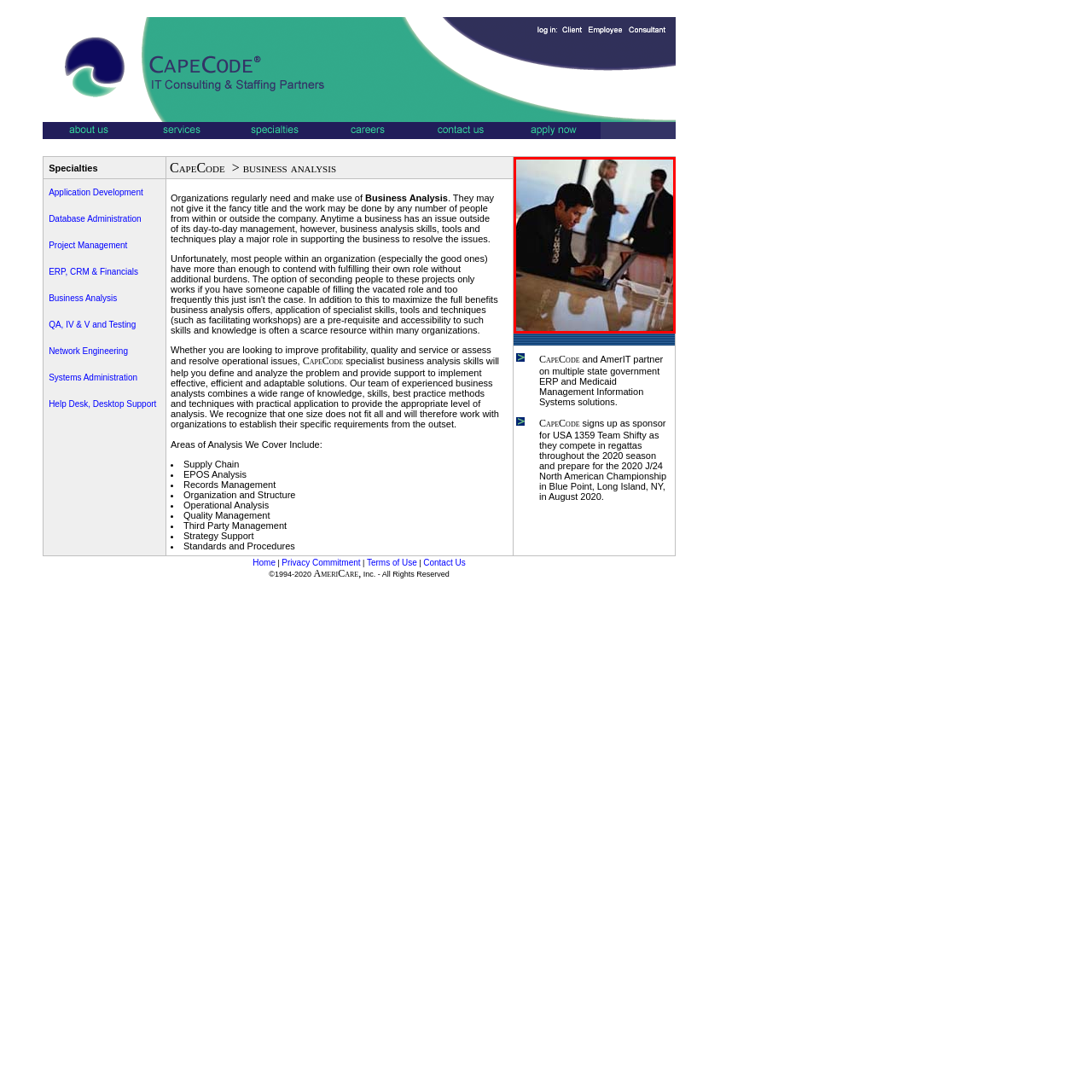Observe the image area highlighted by the pink border and answer the ensuing question in detail, using the visual cues: 
How many people are in the background?

In the background of the image, there are two colleagues engaging in conversation, with one woman standing and gesturing, and a man leaning against the wall.